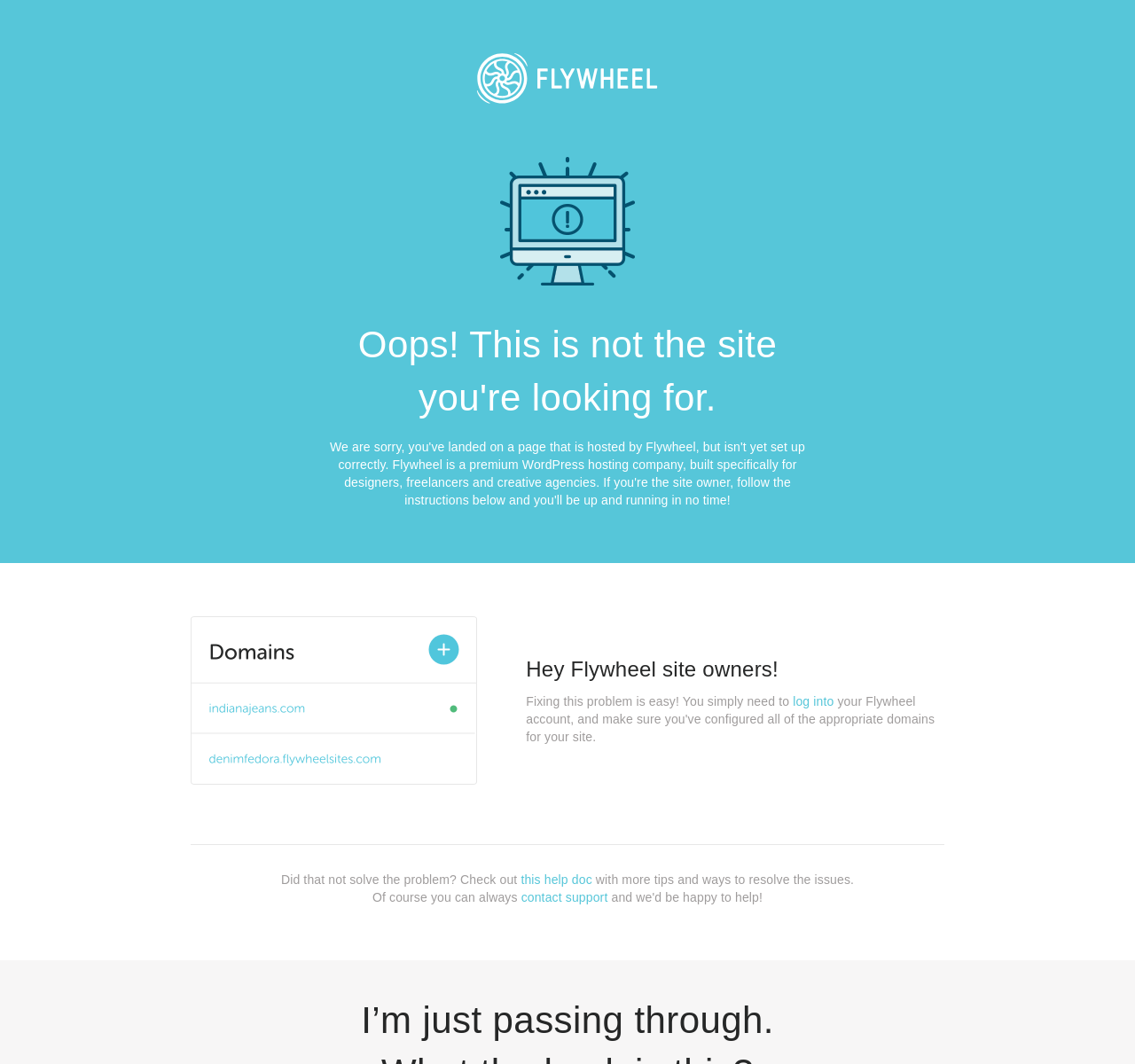Identify the bounding box coordinates for the UI element that matches this description: "contact support".

[0.459, 0.836, 0.536, 0.85]